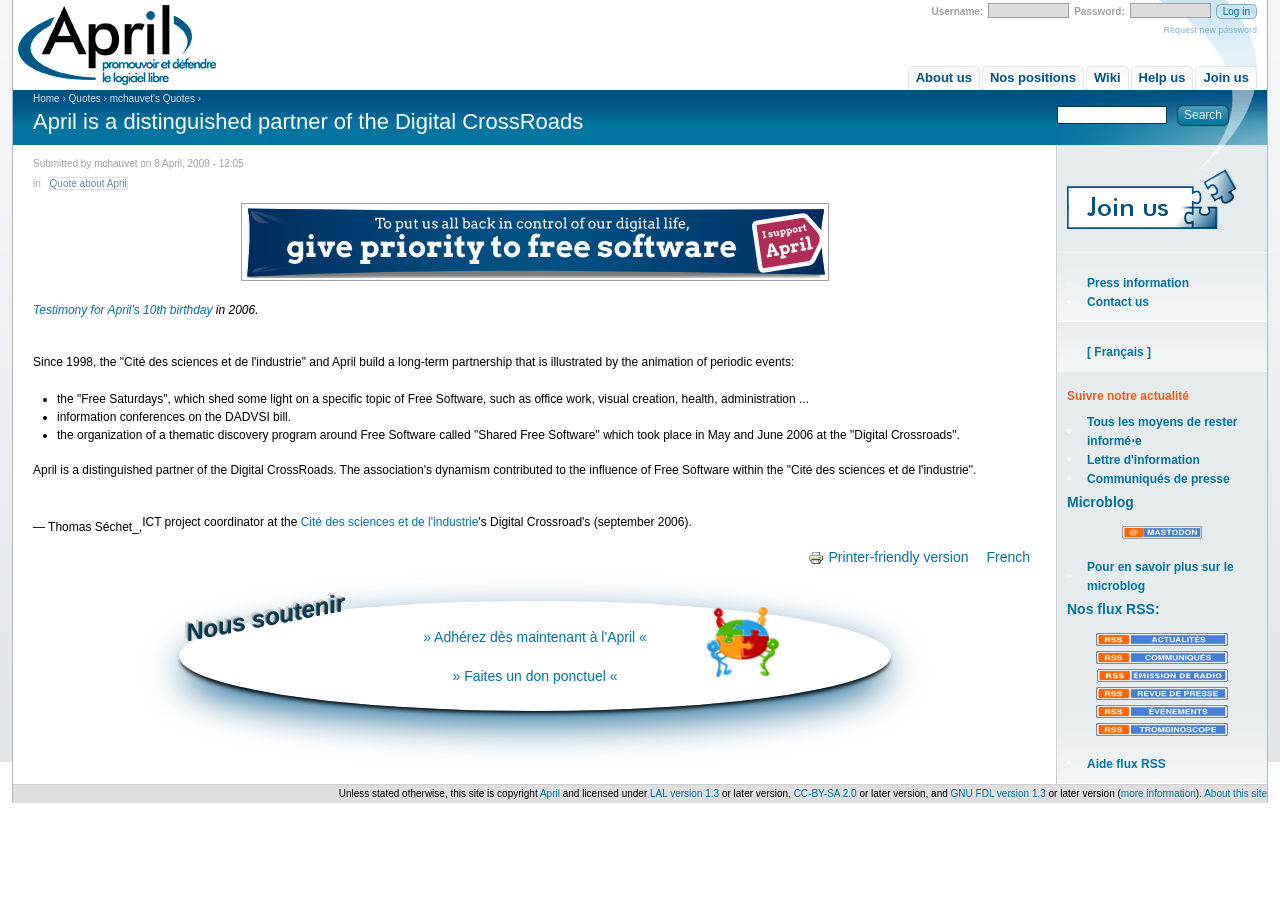Please identify the coordinates of the bounding box that should be clicked to fulfill this instruction: "Click Log in".

[0.95, 0.004, 0.982, 0.021]